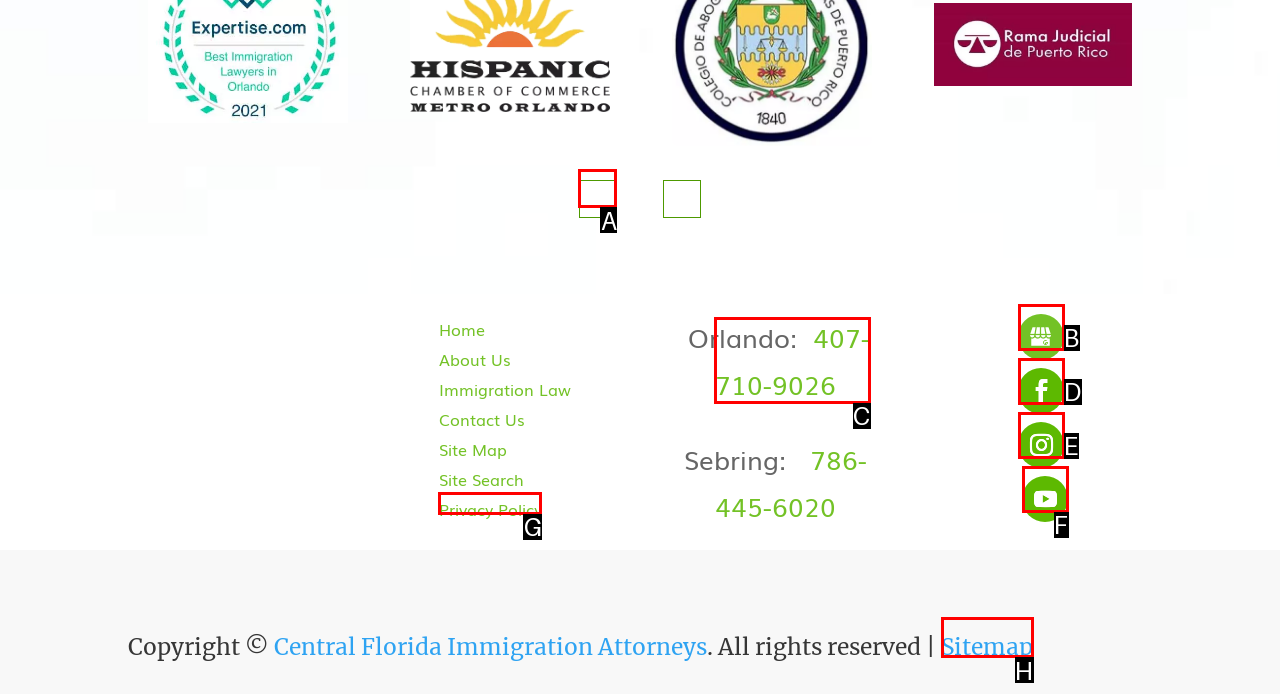Select the HTML element that needs to be clicked to carry out the task: Call 407-710-9026
Provide the letter of the correct option.

C